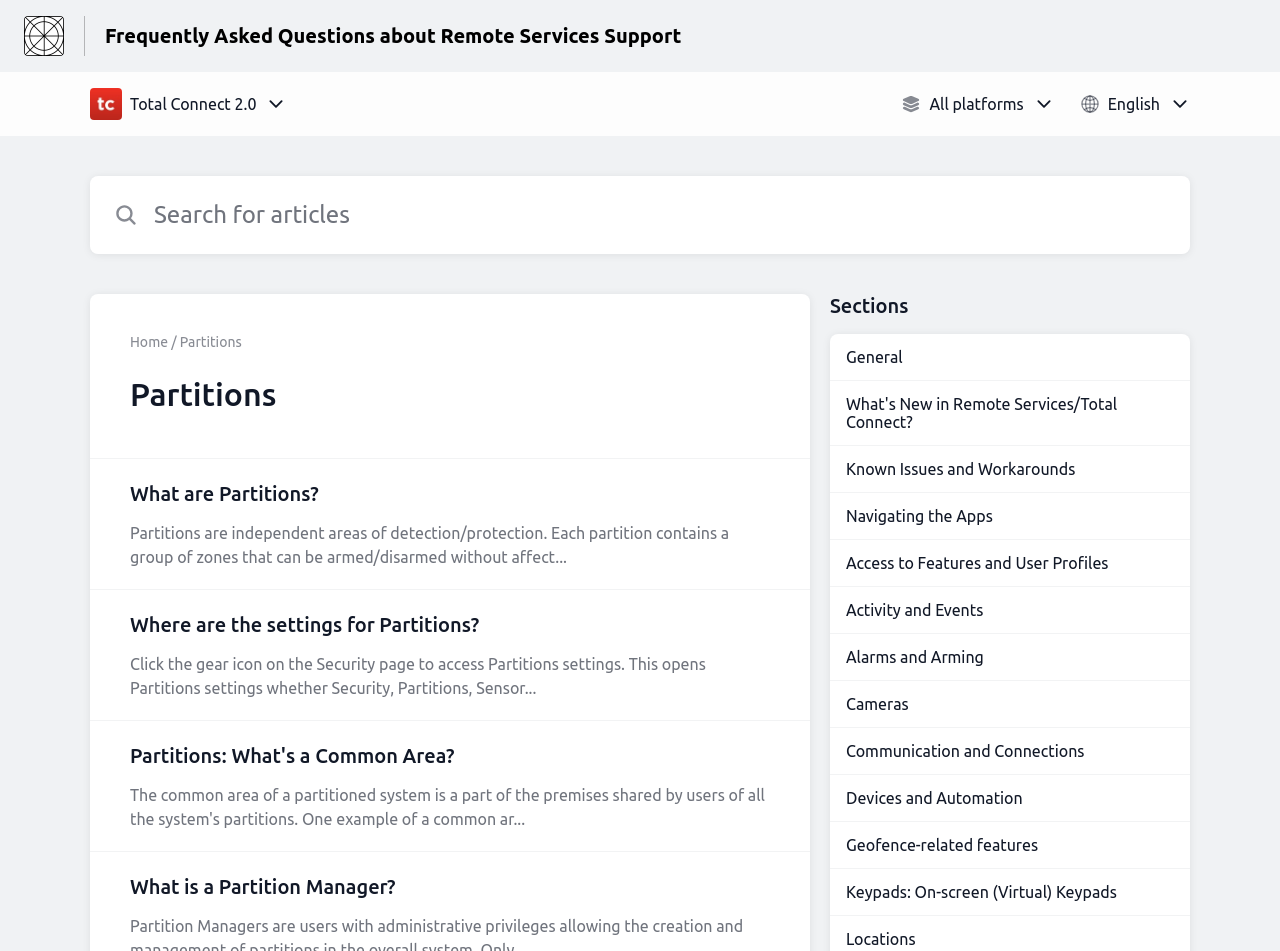Can you provide the bounding box coordinates for the element that should be clicked to implement the instruction: "Click on 'What are Partitions?'"?

[0.102, 0.504, 0.602, 0.598]